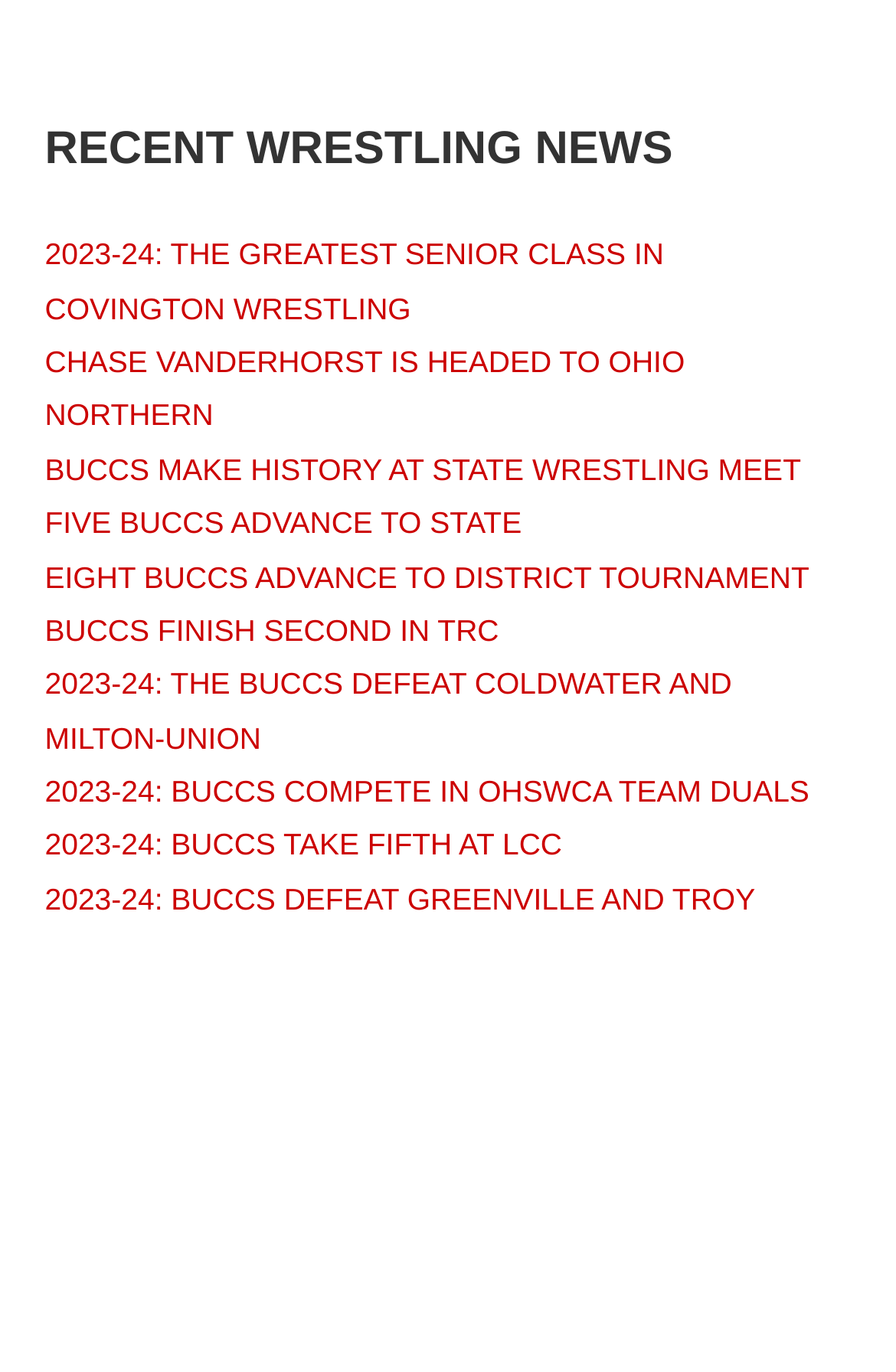Answer the question below with a single word or a brief phrase: 
What is the event mentioned in the fourth link?

State Wrestling Meet